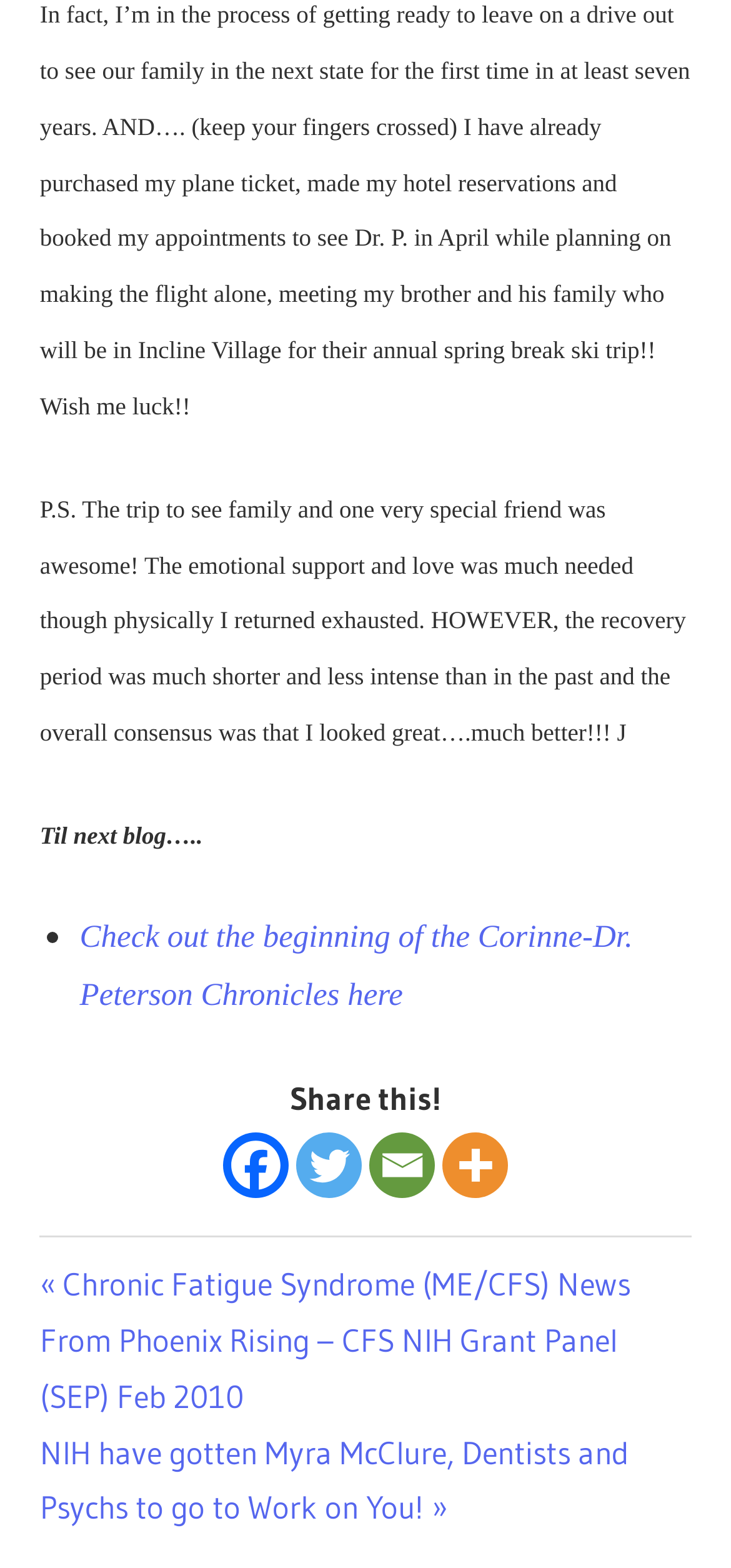Locate the bounding box coordinates of the element you need to click to accomplish the task described by this instruction: "Read the previous post".

[0.054, 0.806, 0.862, 0.902]